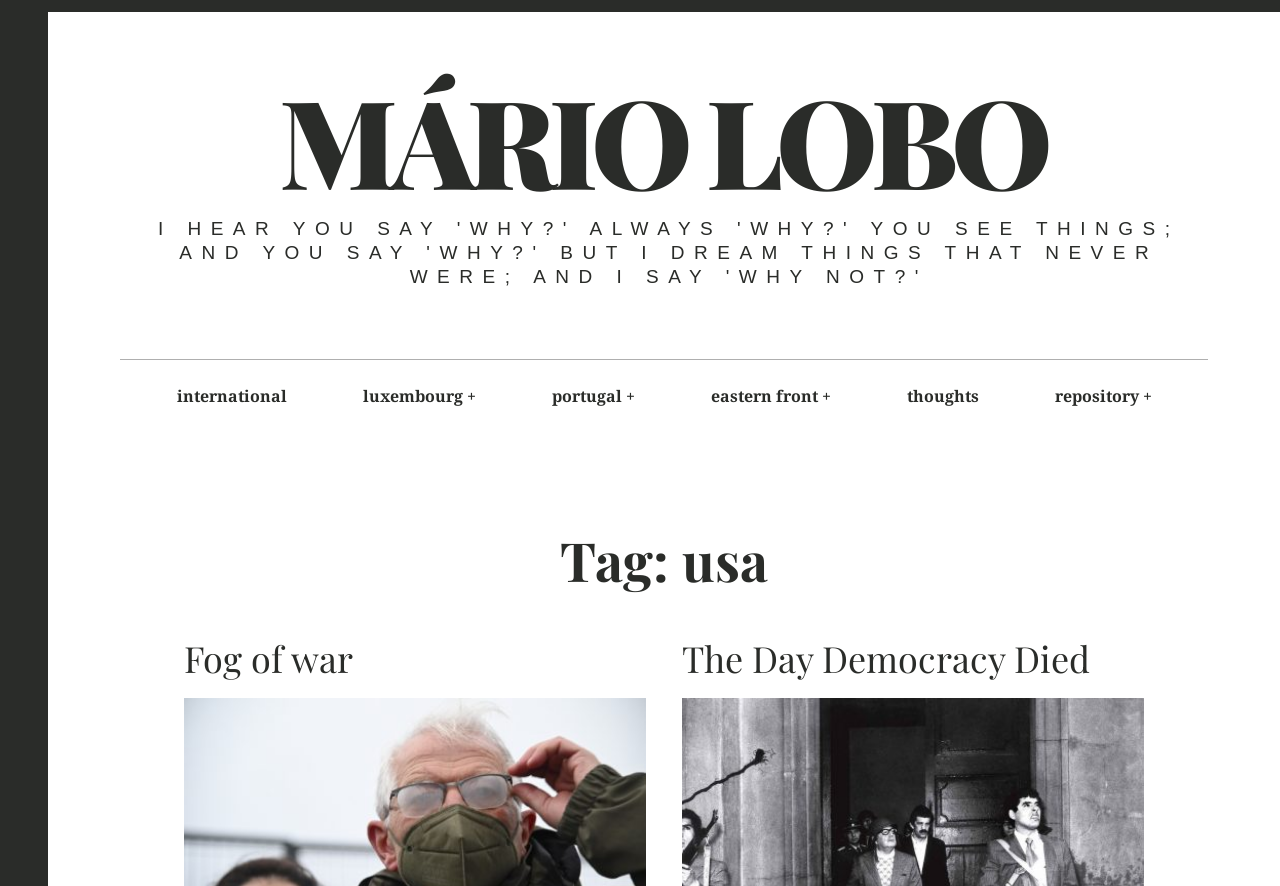Please provide a short answer using a single word or phrase for the question:
What is the name of the person on this webpage?

Mário LOBO